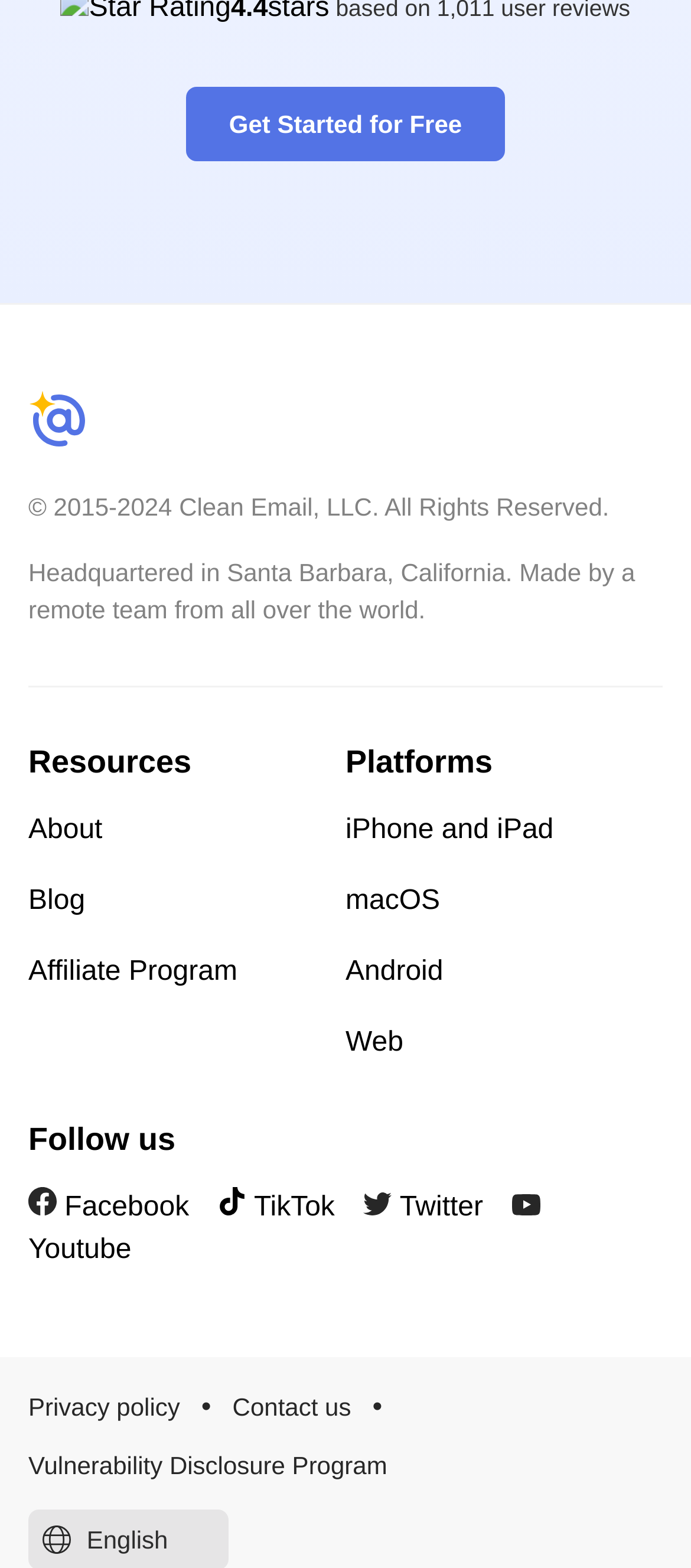Utilize the details in the image to thoroughly answer the following question: How many social media platforms are listed?

I counted the number of link elements with social media platform names, which are Facebook, TikTok, Twitter, and Youtube, located at [0.041, 0.76, 0.285, 0.78], [0.316, 0.76, 0.496, 0.78], [0.527, 0.76, 0.711, 0.78], and [0.041, 0.76, 0.782, 0.807] coordinates respectively.